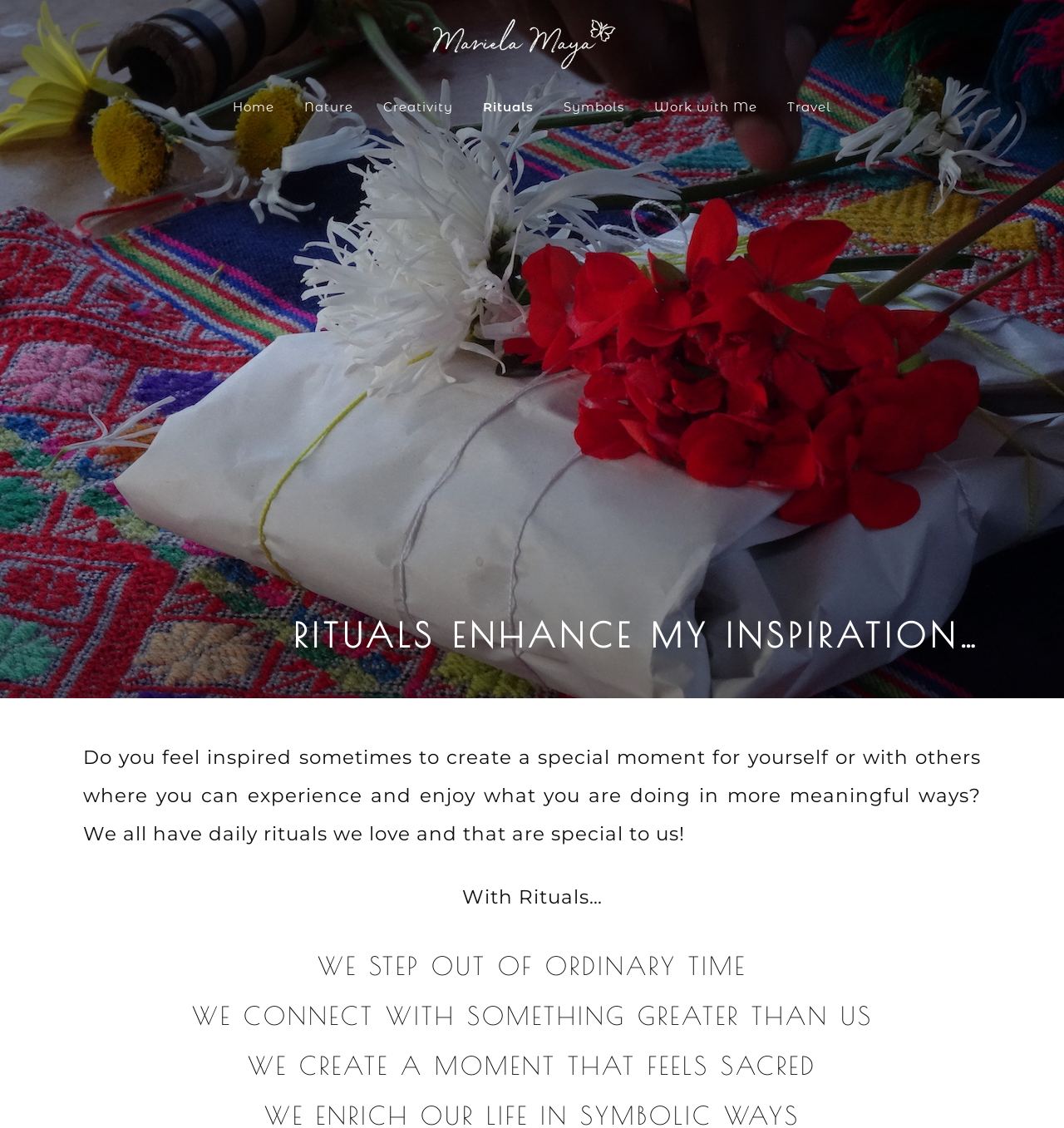Please identify the bounding box coordinates of the element's region that should be clicked to execute the following instruction: "explore creativity page". The bounding box coordinates must be four float numbers between 0 and 1, i.e., [left, top, right, bottom].

[0.348, 0.078, 0.438, 0.111]